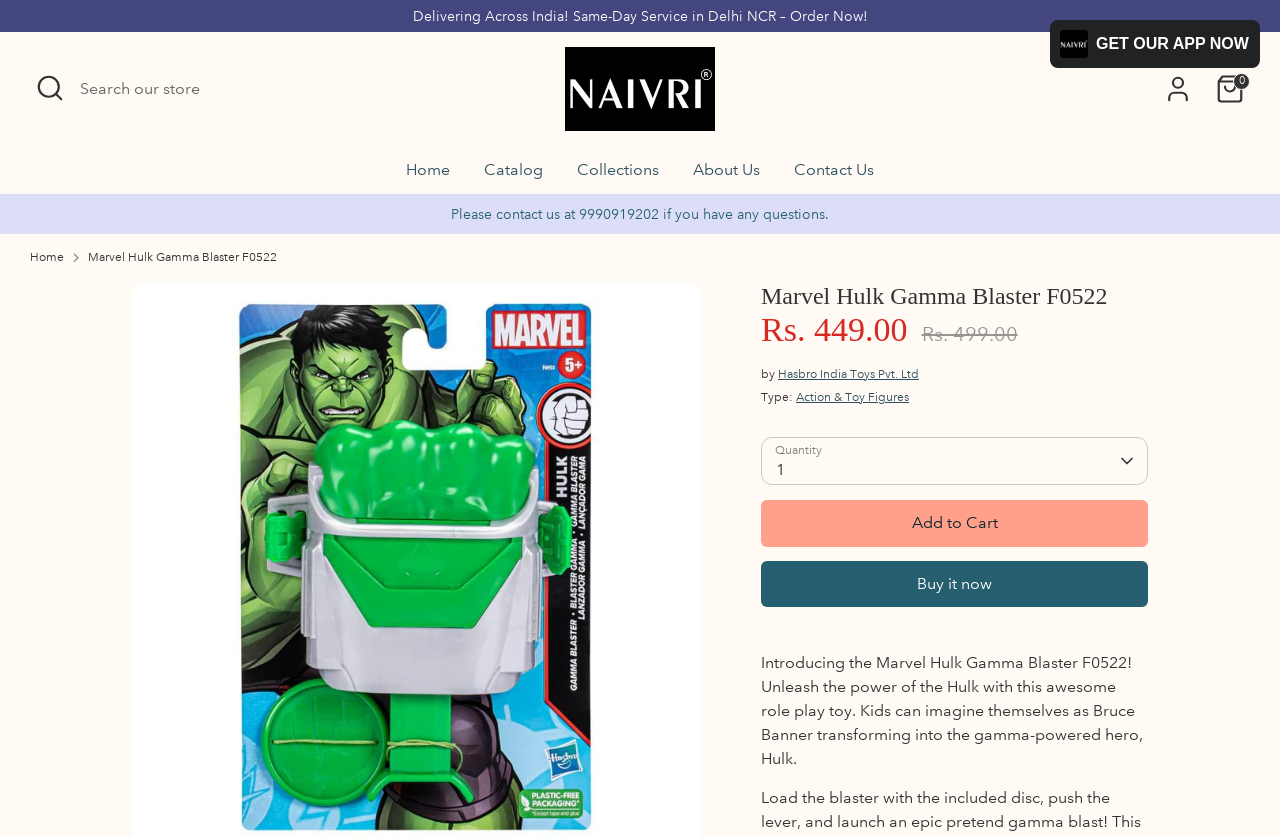Can you find the bounding box coordinates for the element to click on to achieve the instruction: "Buy it now"?

[0.595, 0.671, 0.896, 0.724]